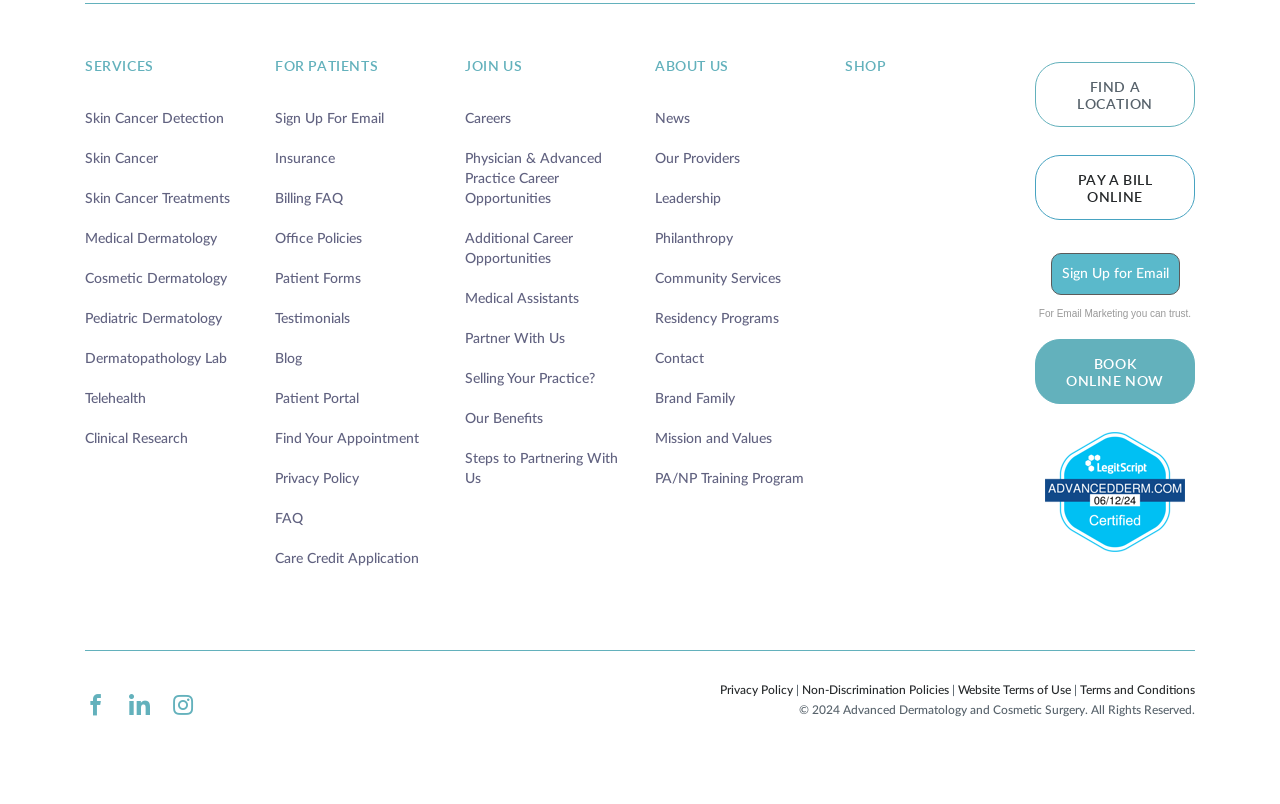Please find the bounding box coordinates of the element's region to be clicked to carry out this instruction: "Sign up for email".

[0.215, 0.176, 0.3, 0.194]